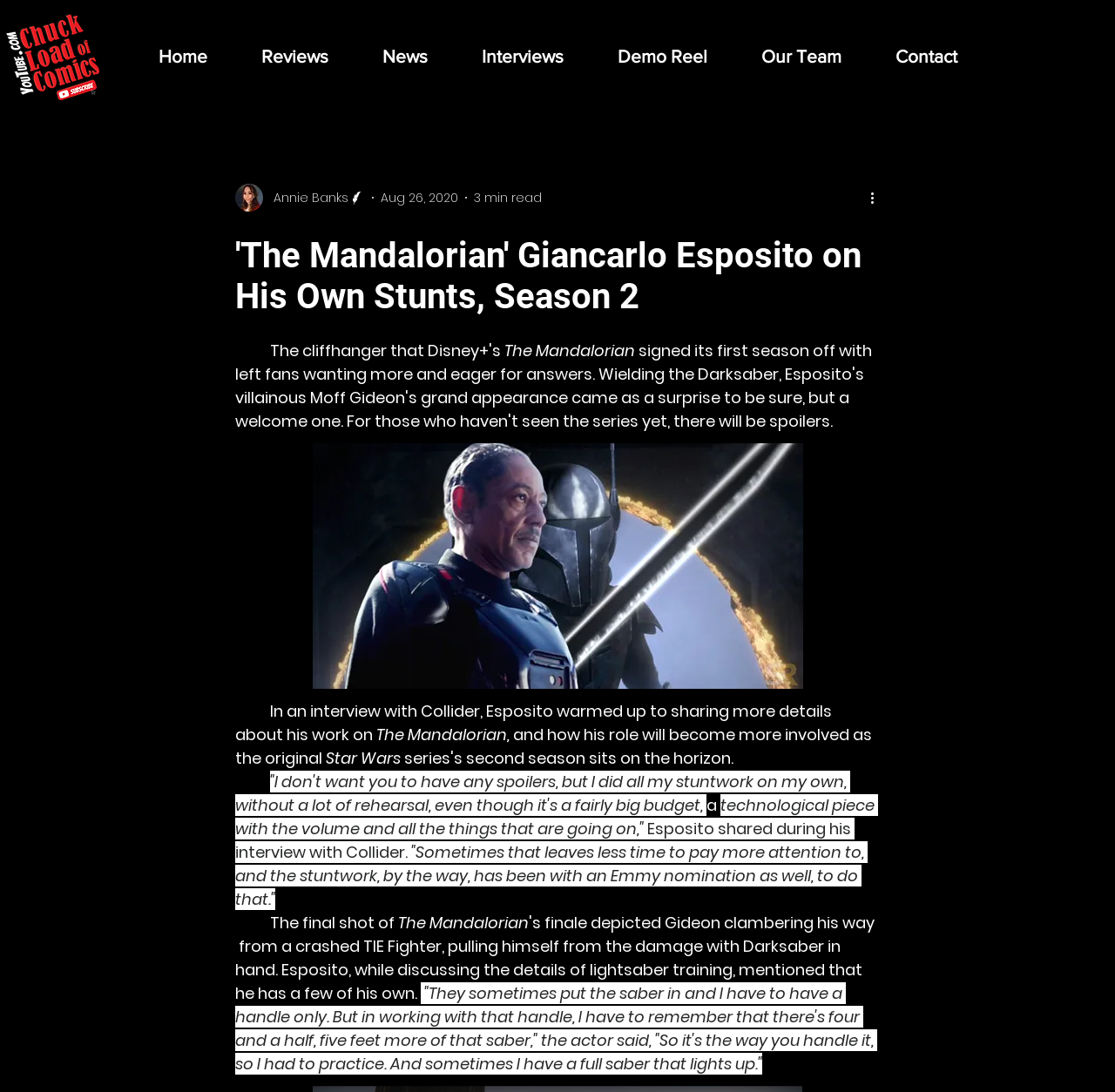Determine the bounding box coordinates of the region to click in order to accomplish the following instruction: "Click the 'Contact' link". Provide the coordinates as four float numbers between 0 and 1, specifically [left, top, right, bottom].

[0.779, 0.032, 0.883, 0.072]